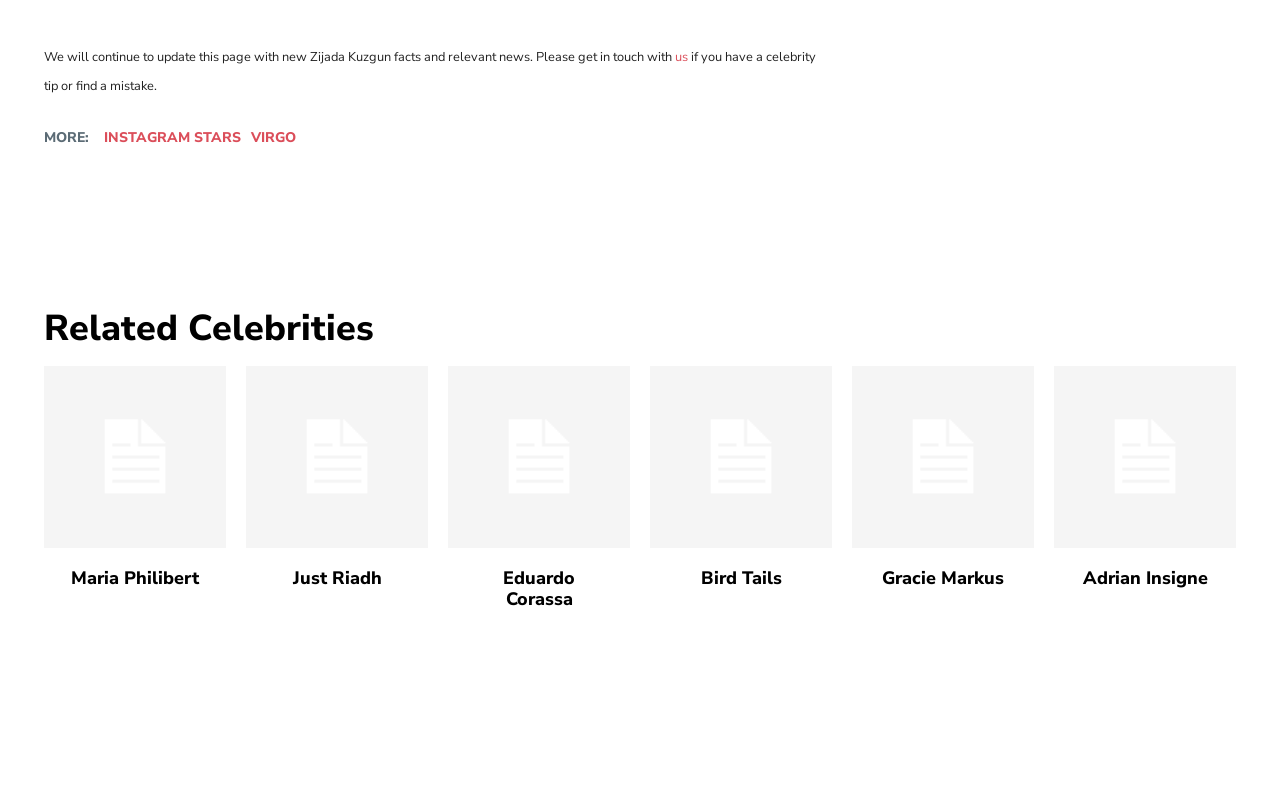Answer in one word or a short phrase: 
How many related celebrities are listed on this webpage?

6